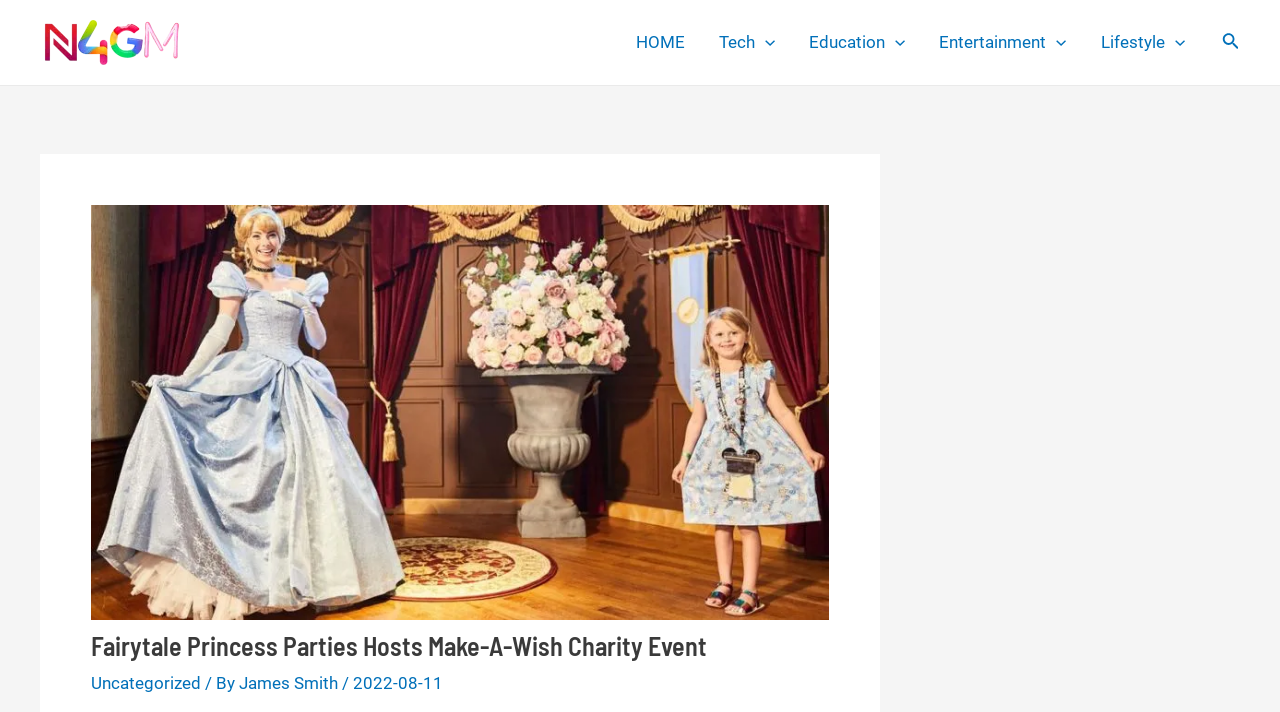Highlight the bounding box coordinates of the element that should be clicked to carry out the following instruction: "view tech menu". The coordinates must be given as four float numbers ranging from 0 to 1, i.e., [left, top, right, bottom].

[0.548, 0.024, 0.619, 0.095]